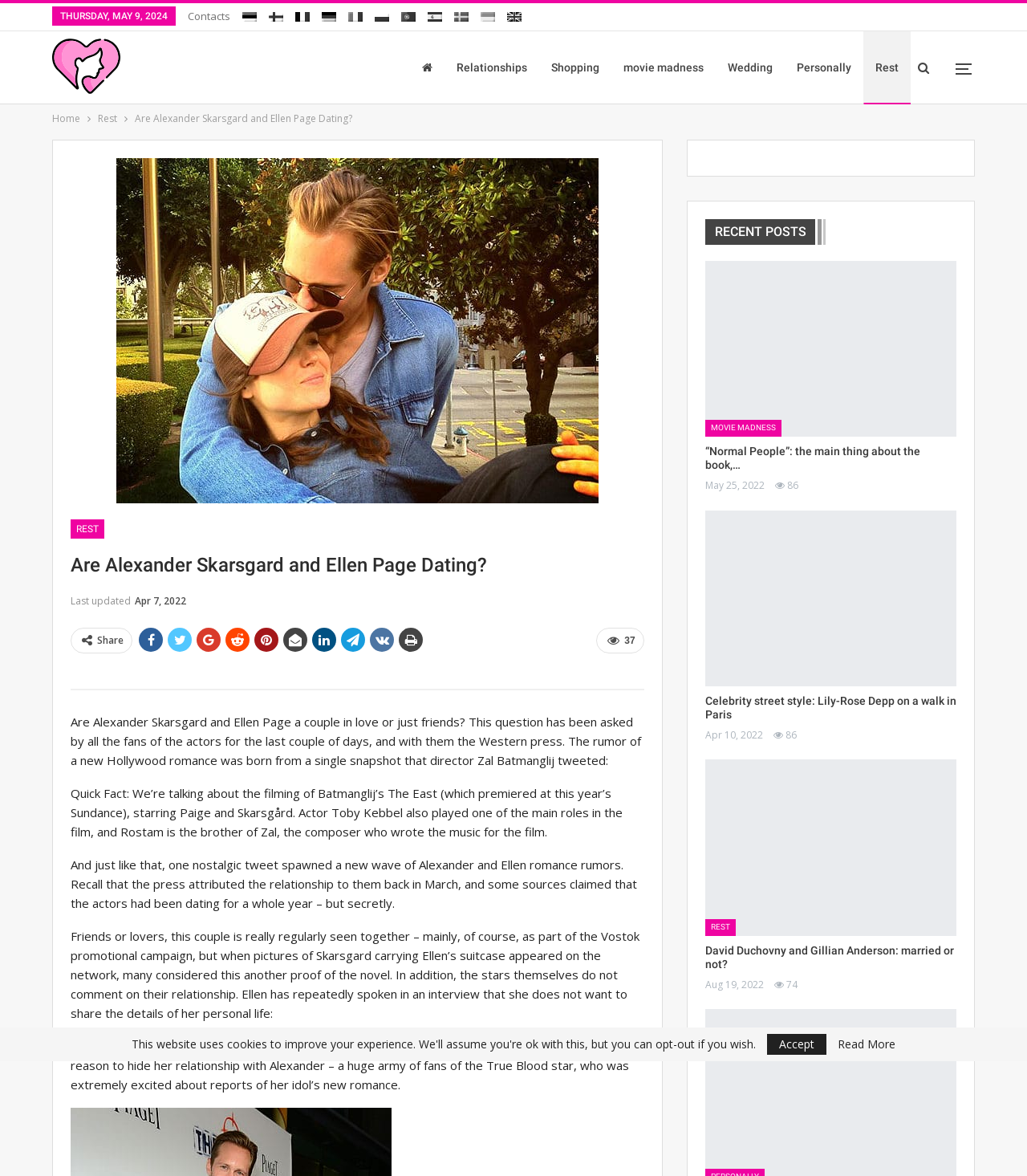Answer this question in one word or a short phrase: What is the date of the latest update?

Apr 7, 2022